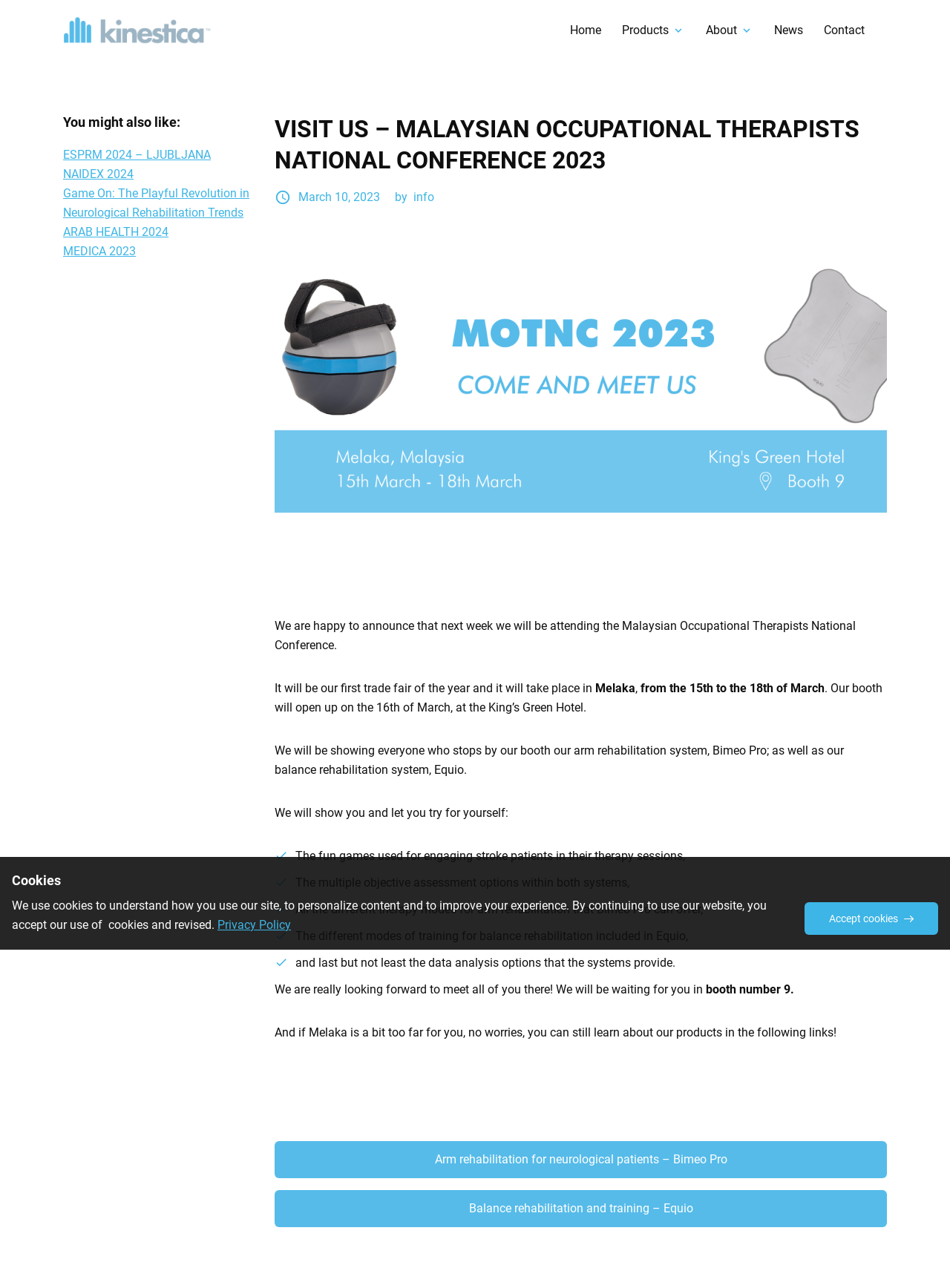Pinpoint the bounding box coordinates for the area that should be clicked to perform the following instruction: "Read the Privacy Policy".

[0.229, 0.713, 0.306, 0.724]